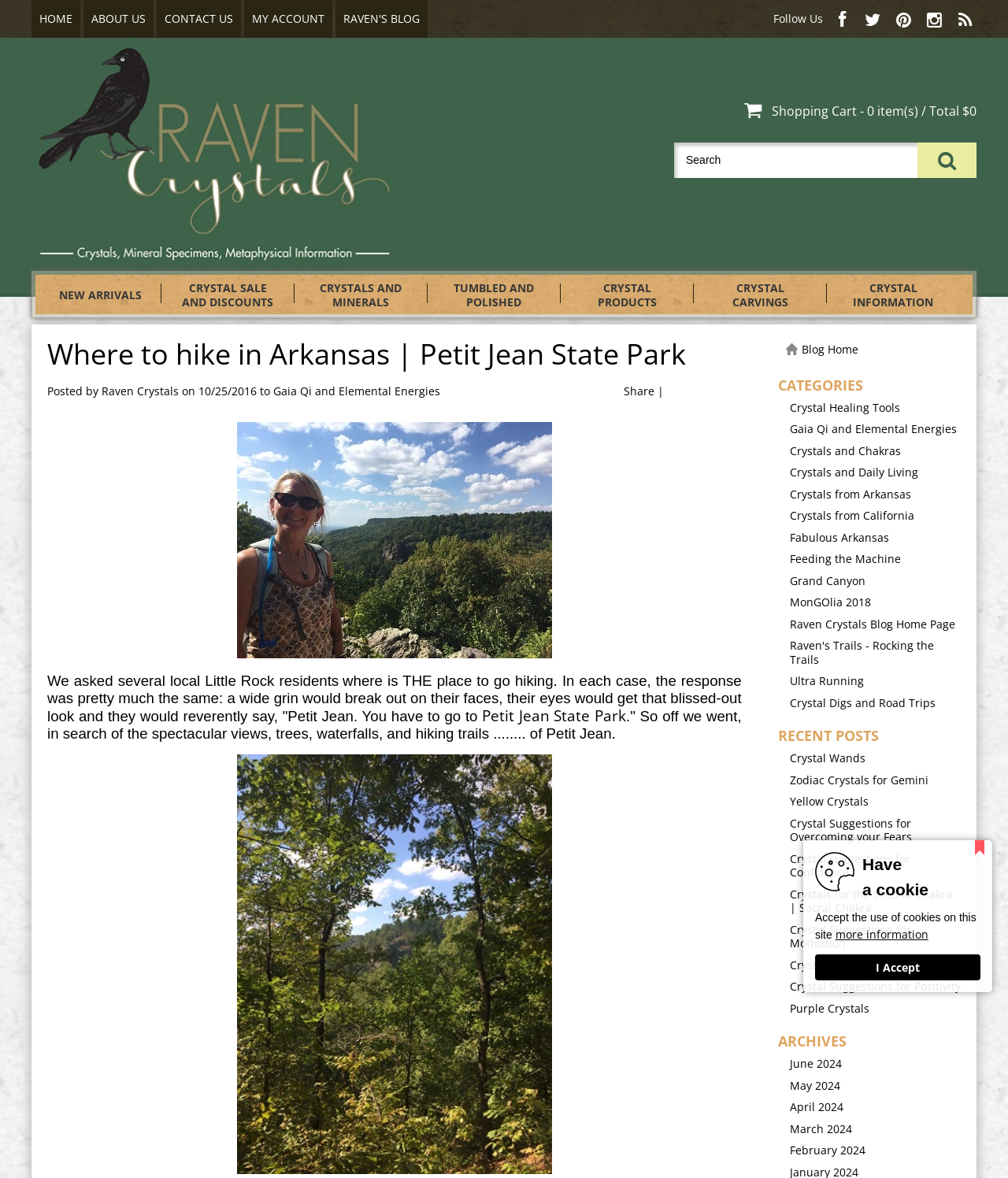Pinpoint the bounding box coordinates of the area that should be clicked to complete the following instruction: "Explore 'Event agencies'". The coordinates must be given as four float numbers between 0 and 1, i.e., [left, top, right, bottom].

None